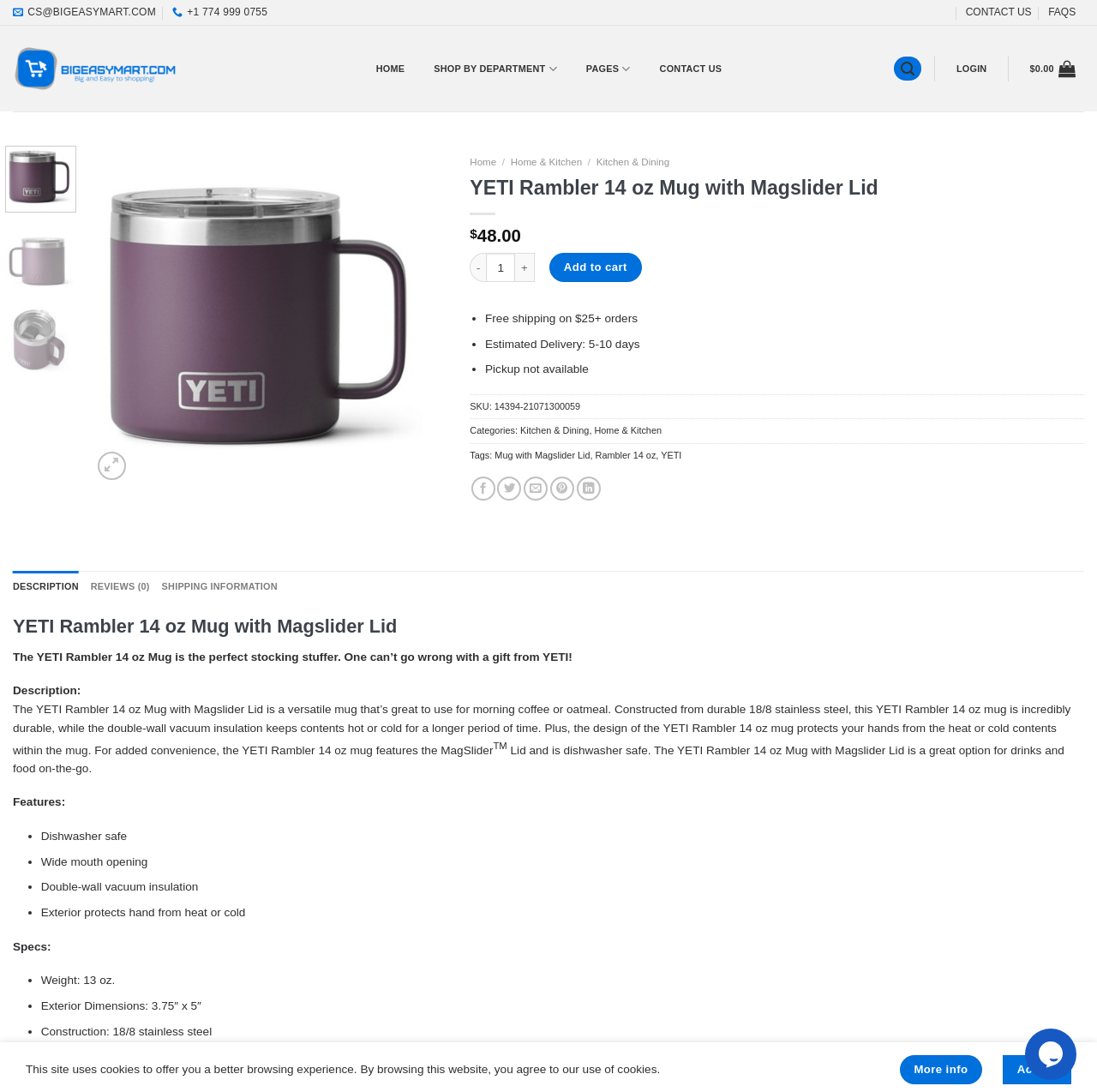Find the bounding box coordinates for the UI element that matches this description: "Reviews (0)".

[0.083, 0.523, 0.136, 0.552]